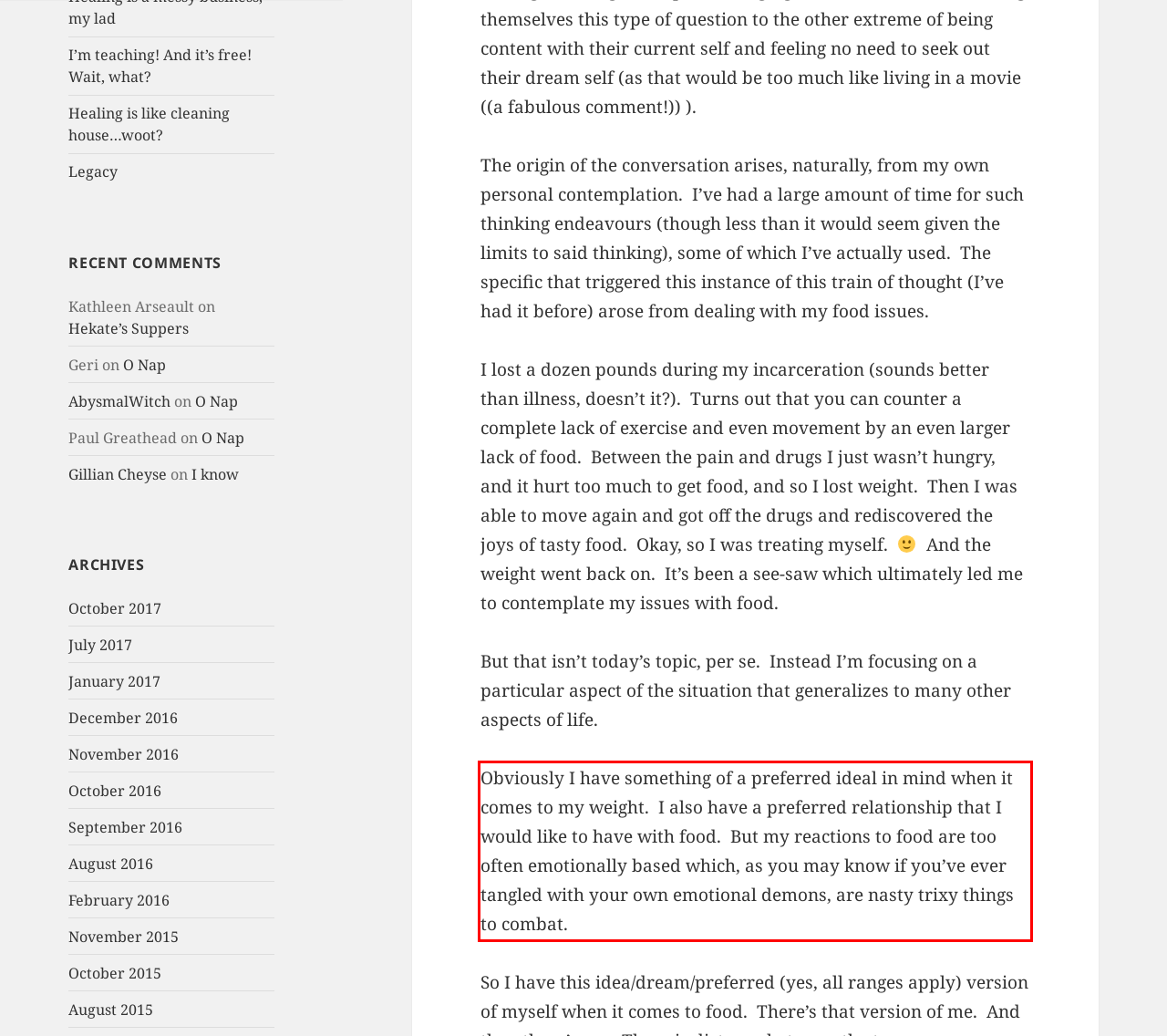Given the screenshot of the webpage, identify the red bounding box, and recognize the text content inside that red bounding box.

Obviously I have something of a preferred ideal in mind when it comes to my weight. I also have a preferred relationship that I would like to have with food. But my reactions to food are too often emotionally based which, as you may know if you’ve ever tangled with your own emotional demons, are nasty trixy things to combat.